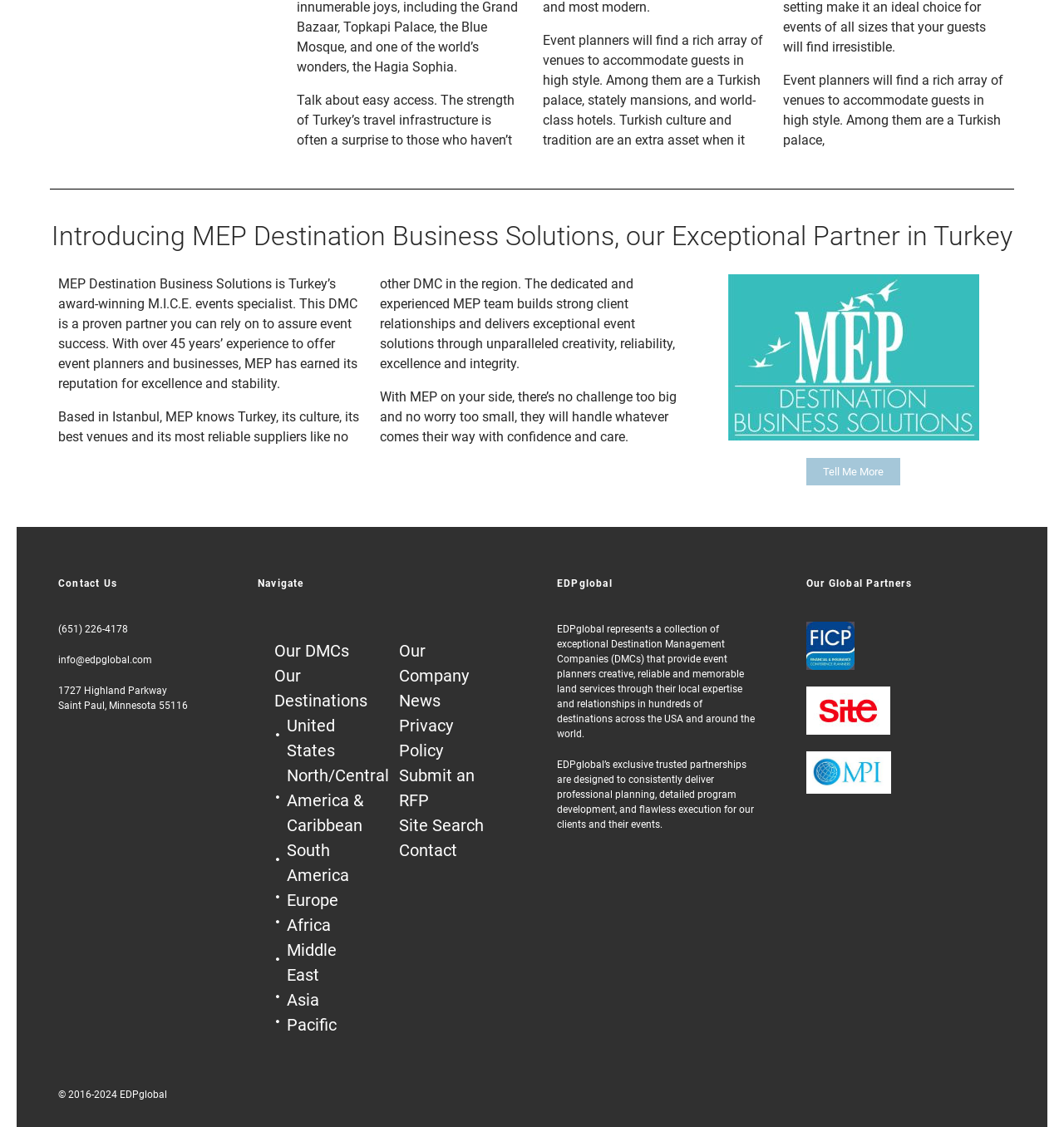Identify the bounding box coordinates of the clickable section necessary to follow the following instruction: "Visit 'Our DMCs'". The coordinates should be presented as four float numbers from 0 to 1, i.e., [left, top, right, bottom].

[0.258, 0.566, 0.344, 0.588]